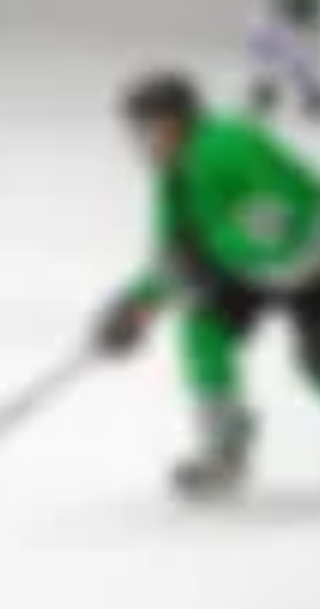Depict the image with a detailed narrative.

In this dynamic and action-packed image, a young ice hockey player dressed in a bright green jersey is captured mid-motion, showcasing the intensity and excitement of the game. The player is poised with a hockey stick in hand, likely maneuvering to make a play on the ice. The background is a blurred expanse of ice, indicating fast movement and highlighting the player's focus. This engaging shot represents the spirit of youth hockey, where skill development, teamwork, and the joy of the sport come together in a spirited environment.